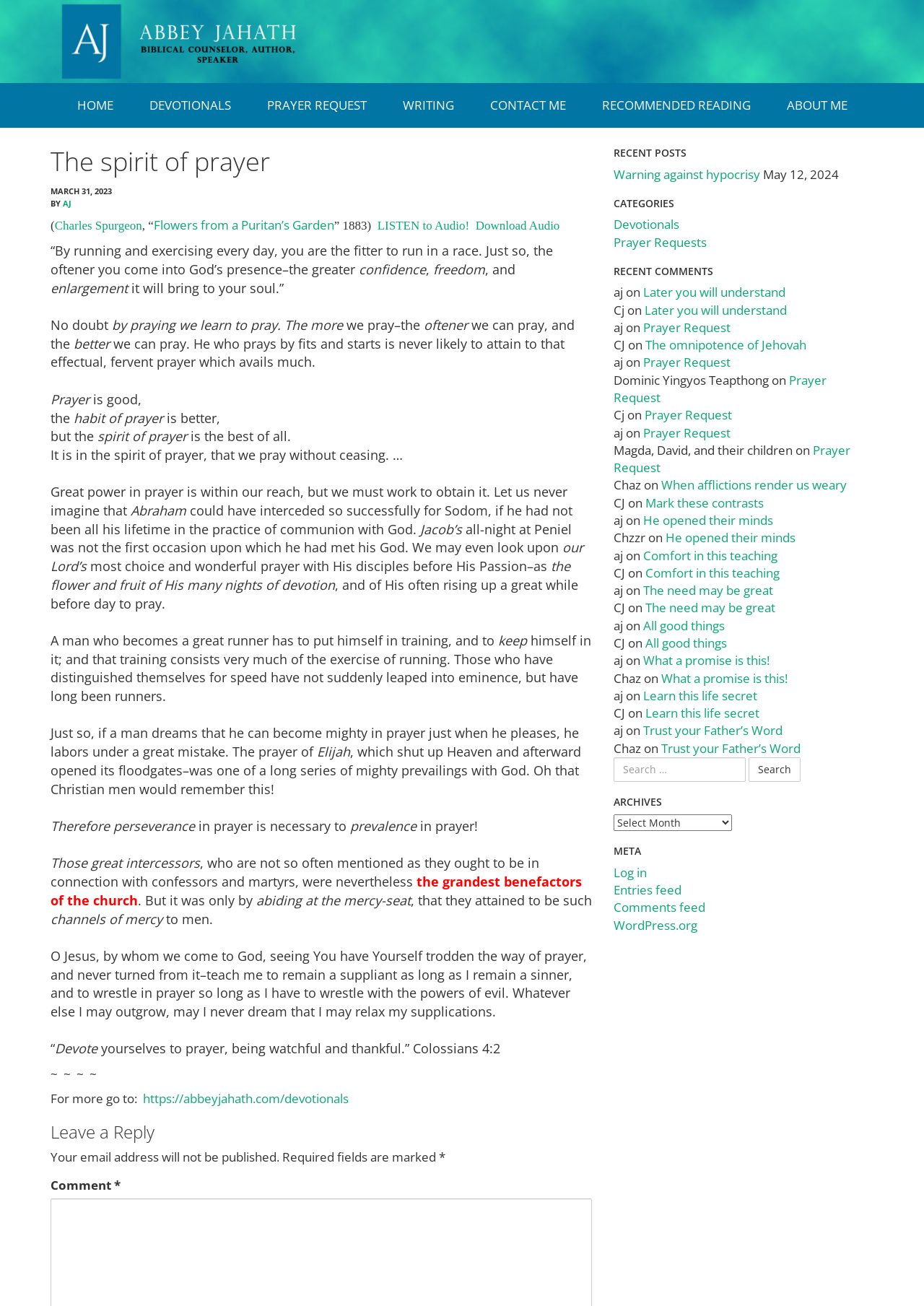Locate the UI element described by Writing and provide its bounding box coordinates. Use the format (top-left x, top-left y, bottom-right x, bottom-right y) with all values as floating point numbers between 0 and 1.

[0.424, 0.063, 0.503, 0.098]